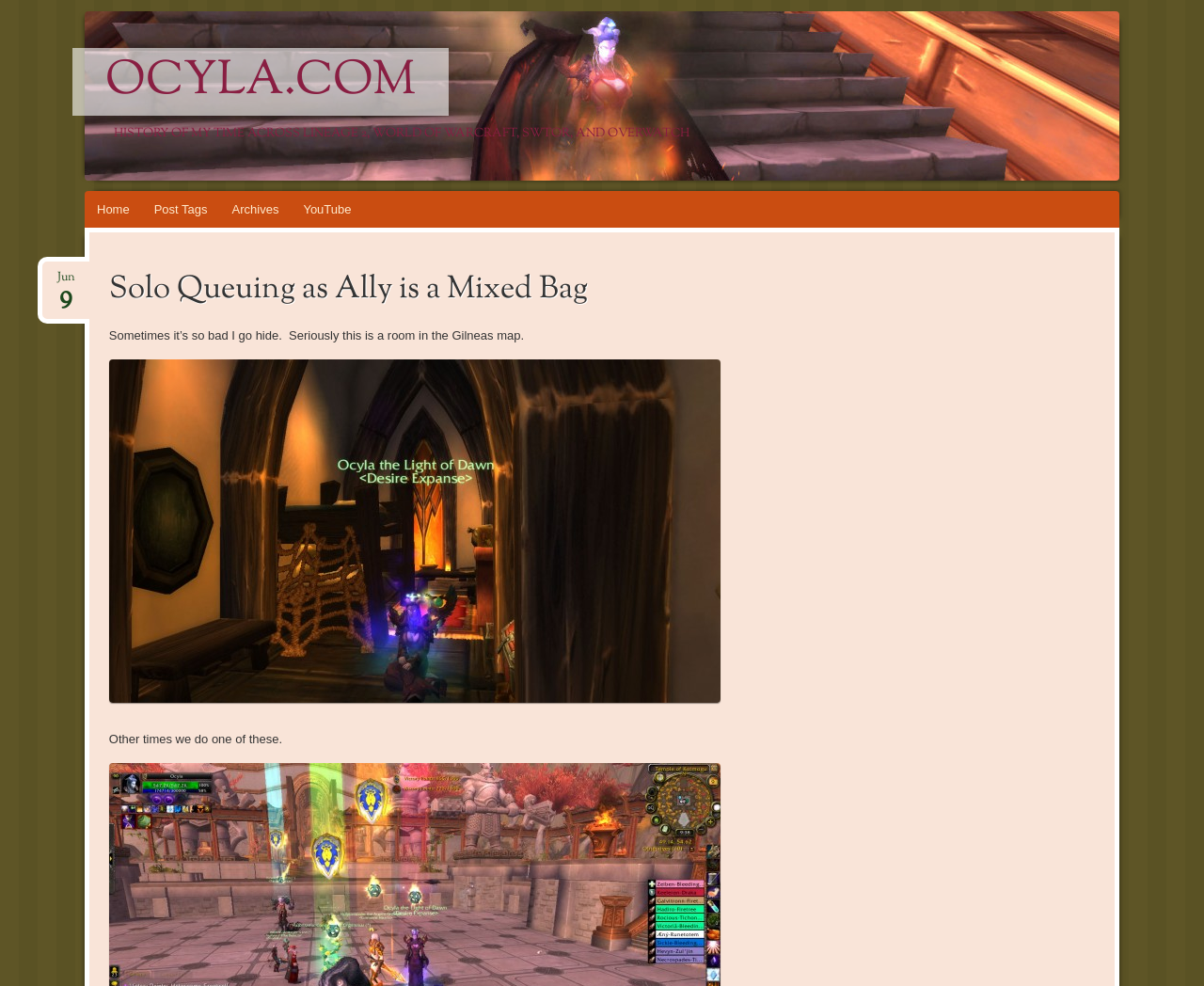Please locate the bounding box coordinates for the element that should be clicked to achieve the following instruction: "view post tags". Ensure the coordinates are given as four float numbers between 0 and 1, i.e., [left, top, right, bottom].

[0.118, 0.194, 0.182, 0.231]